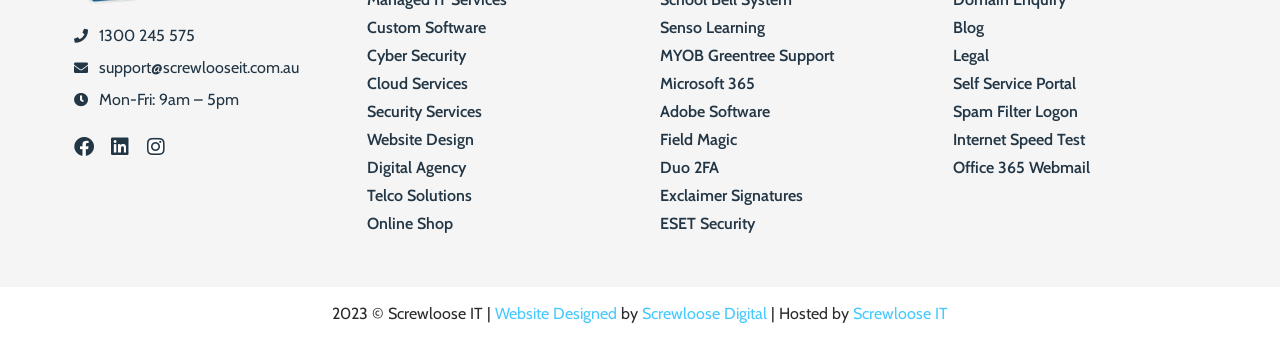Identify the bounding box coordinates of the clickable region required to complete the instruction: "Check office 365 webmail". The coordinates should be given as four float numbers within the range of 0 and 1, i.e., [left, top, right, bottom].

[0.745, 0.454, 0.942, 0.536]